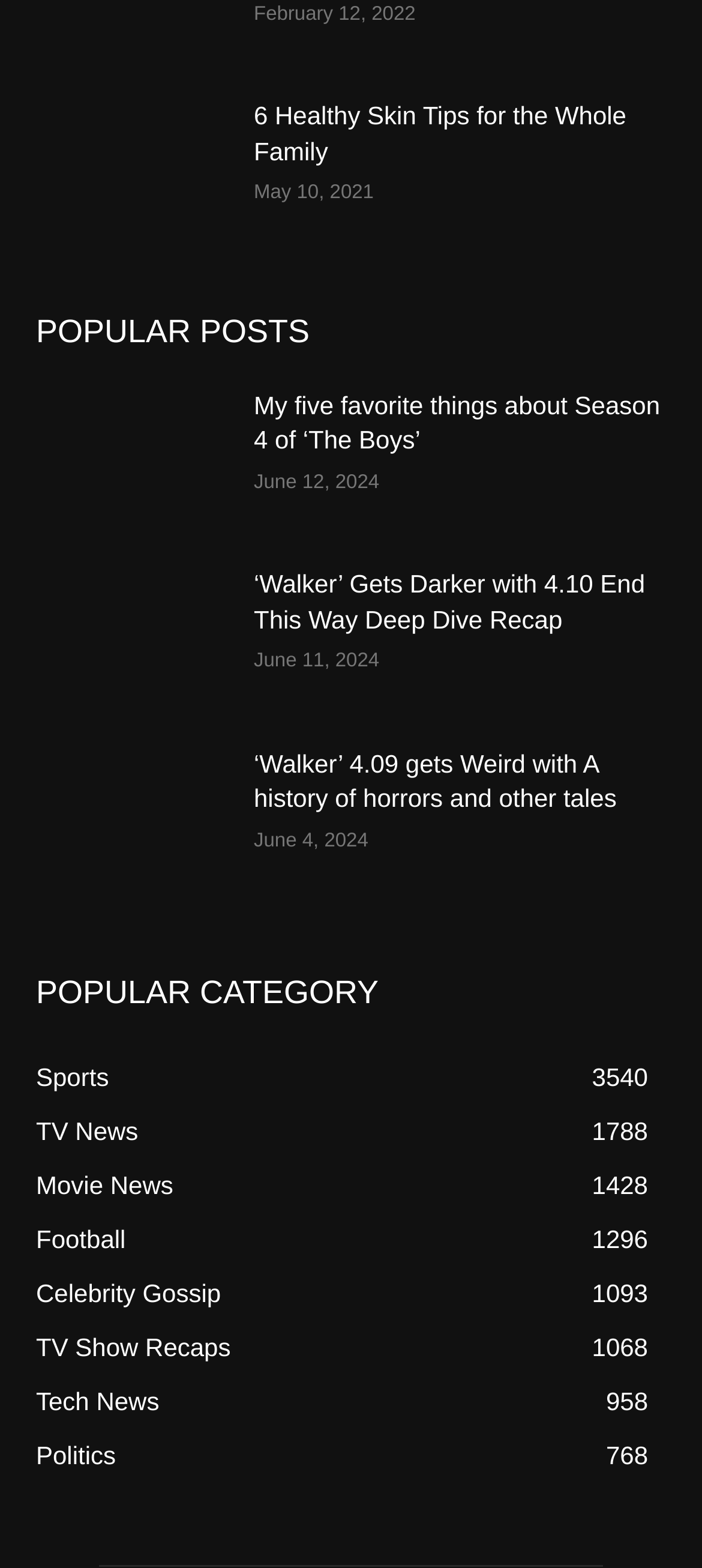How many categories are listed?
Give a one-word or short-phrase answer derived from the screenshot.

7